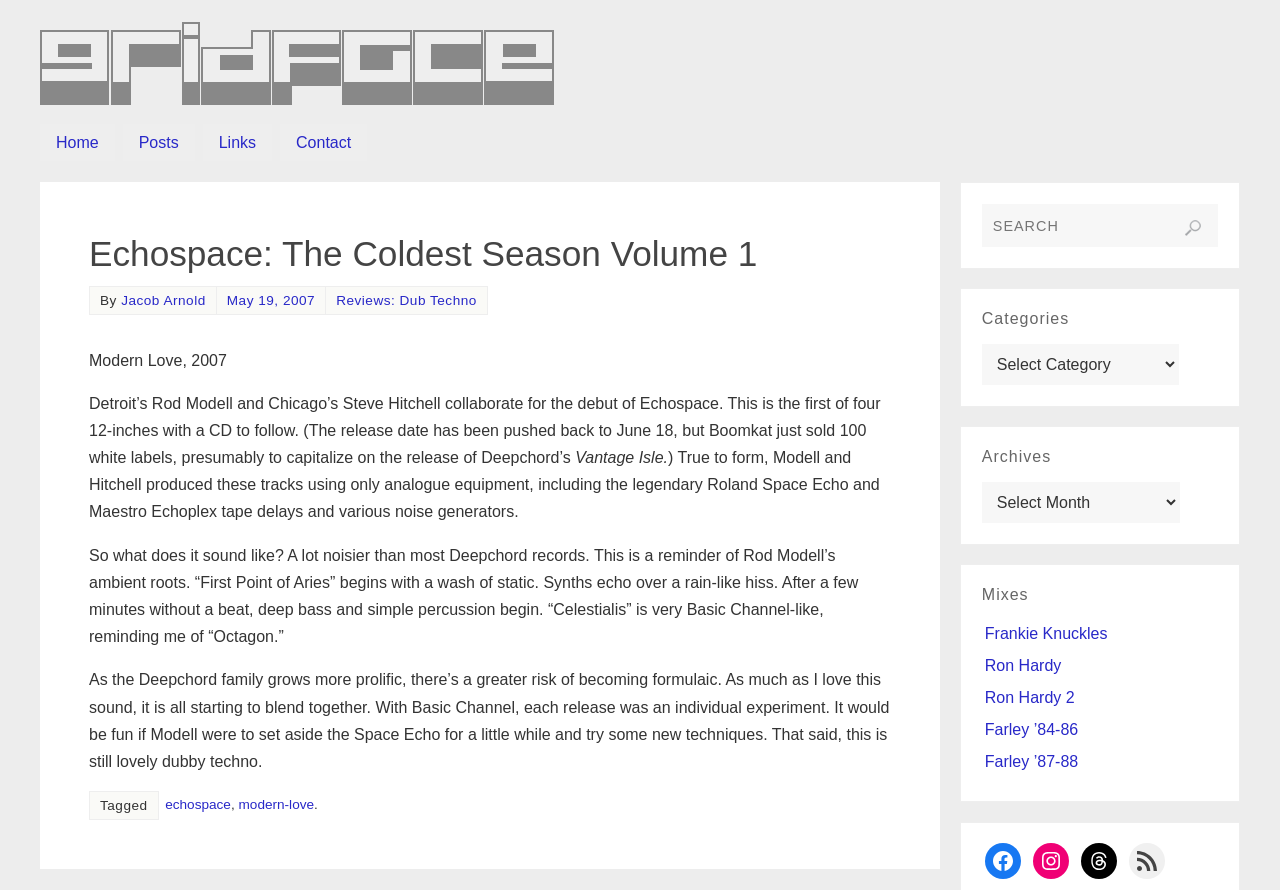Please predict the bounding box coordinates (top-left x, top-left y, bottom-right x, bottom-right y) for the UI element in the screenshot that fits the description: Facebook

[0.769, 0.948, 0.797, 0.988]